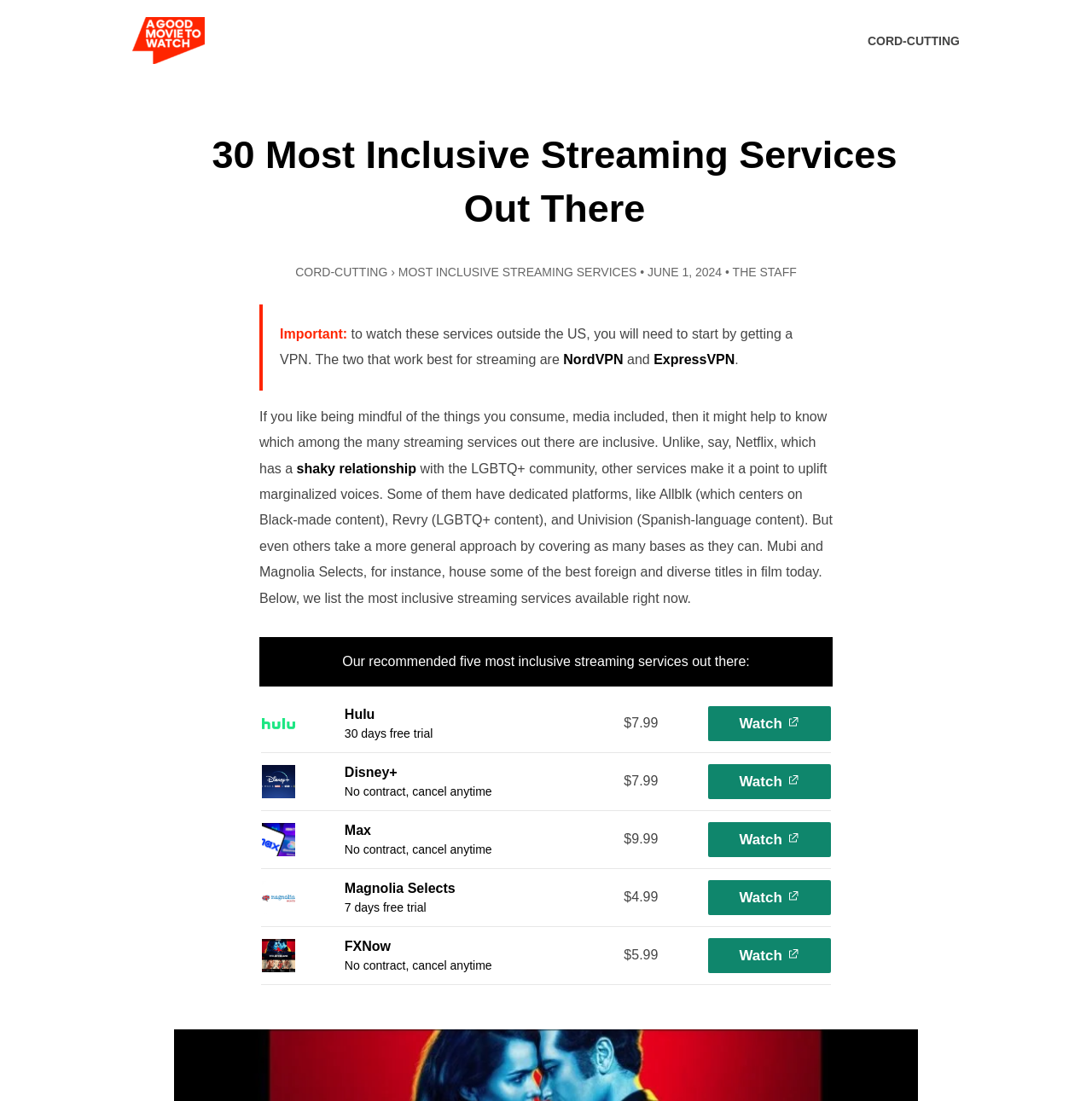What is the name of the first recommended streaming service?
Based on the screenshot, answer the question with a single word or phrase.

Hulu